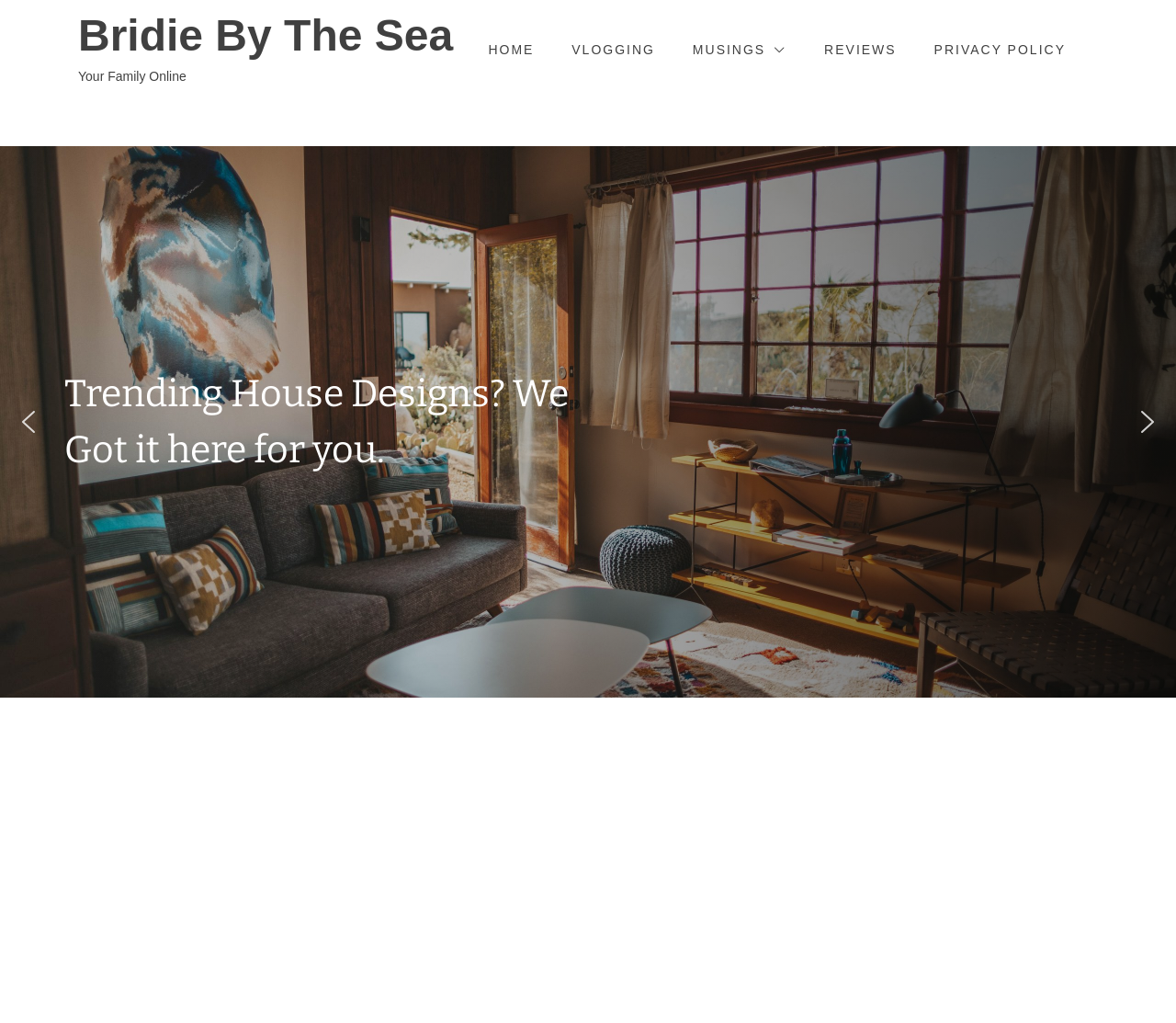Can you find and provide the main heading text of this webpage?

Month: November 2022